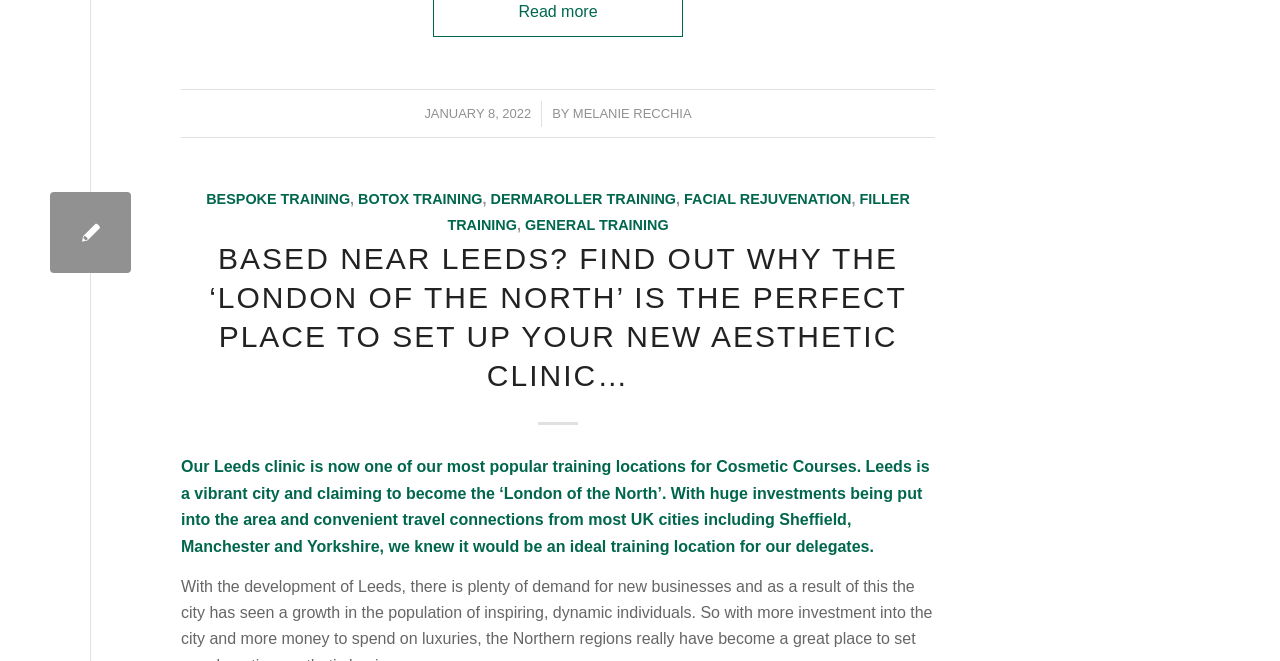Identify the bounding box coordinates for the element you need to click to achieve the following task: "Click on 'BASED NEAR LEEDS? FIND OUT WHY THE ‘LONDON OF THE NORTH’ IS THE PERFECT PLACE TO SET UP YOUR NEW AESTHETIC CLINIC…'". Provide the bounding box coordinates as four float numbers between 0 and 1, in the form [left, top, right, bottom].

[0.163, 0.366, 0.708, 0.593]